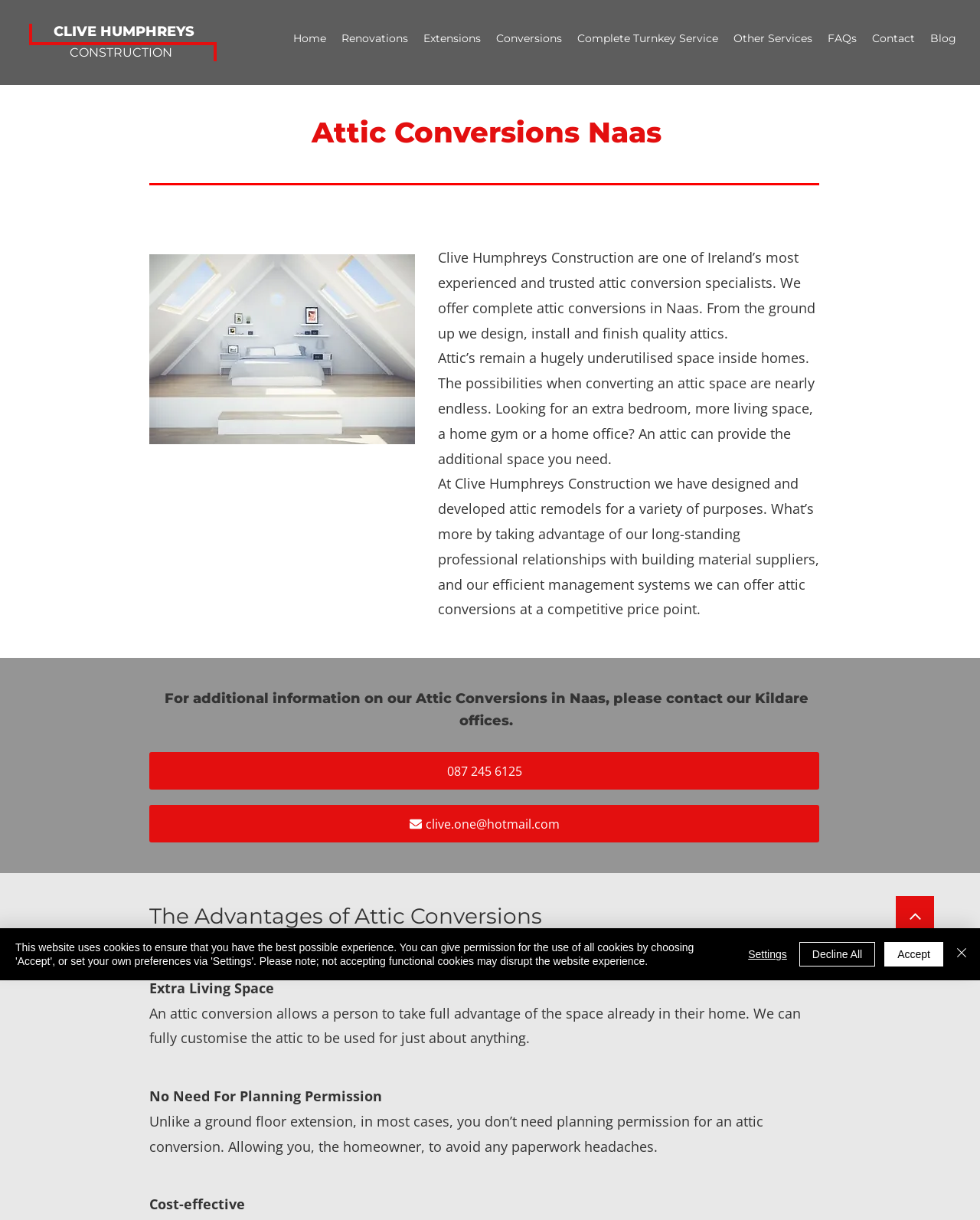What is the purpose of the image?
Provide an in-depth and detailed explanation in response to the question.

The image is likely used to illustrate attic conversions, as it is placed below the heading 'Attic Conversions Naas' and is accompanied by descriptive text about the company's services.